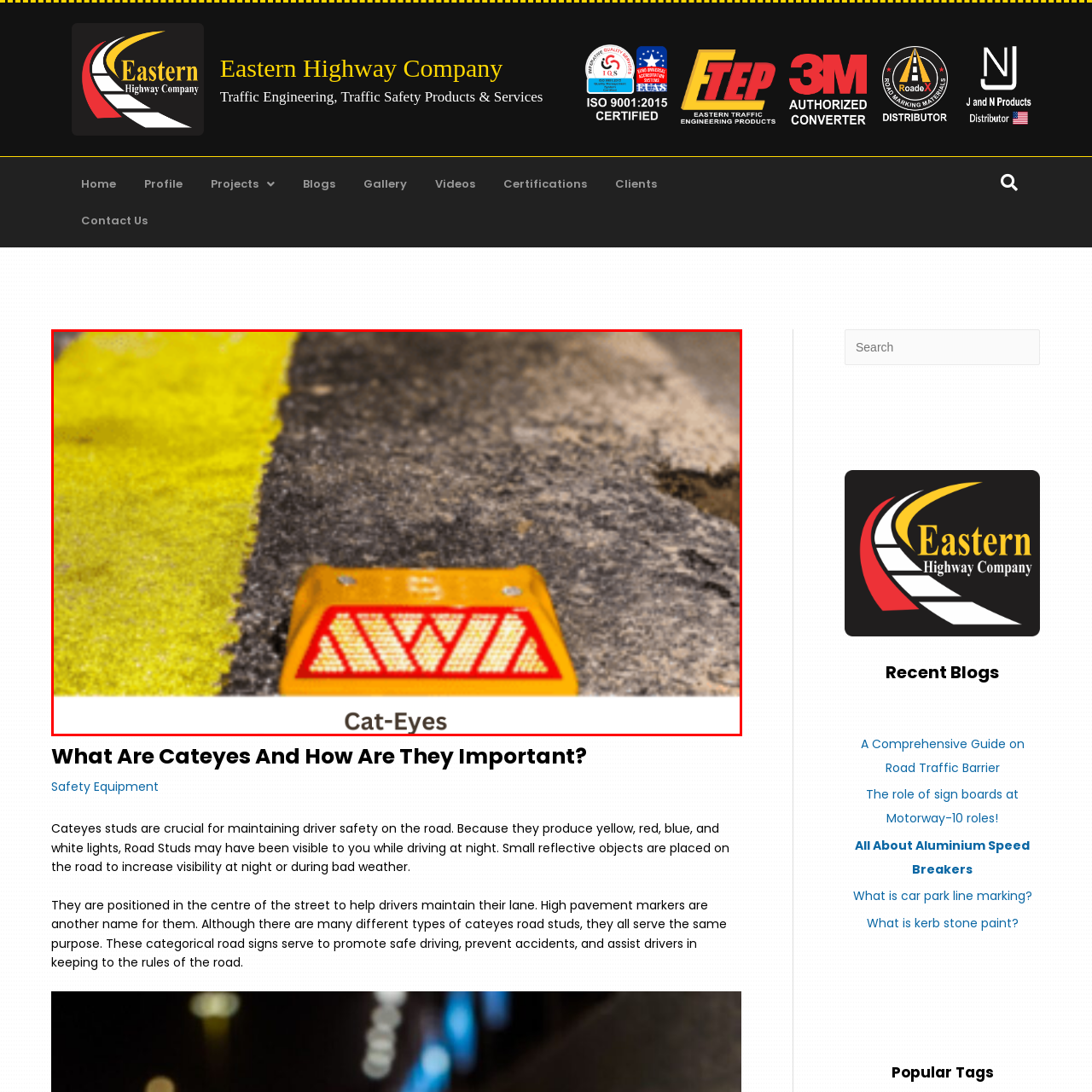Provide an in-depth description of the image within the red bounding box.

The image depicts a close-up view of a "cat-eye" road stud, which is prominently placed on the roadway adjacent to a yellow line. The cat-eye is designed with a bright orange casing and features reflective panels that enhance visibility for drivers, particularly at night or in poor weather conditions. This essential safety device helps to delineate road boundaries and maintain lane discipline, serving as a critical tool in promoting safe driving practices. The caption below the image reads "Cat-Eyes," emphasizing the importance of these reflective road studs in enhancing road safety.